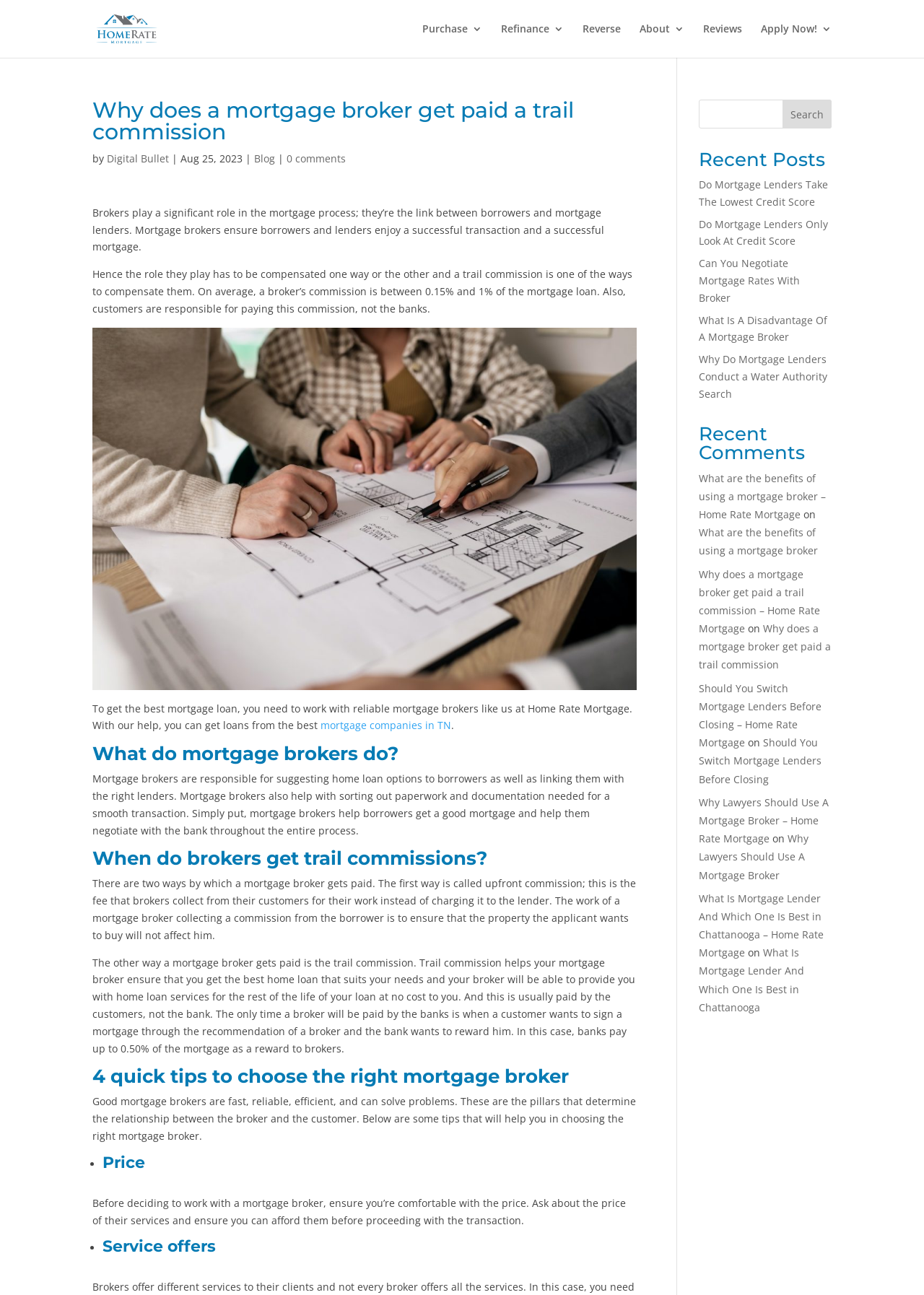Create an in-depth description of the webpage, covering main sections.

This webpage is about mortgage brokers and their role in the mortgage process. At the top, there is a logo and a navigation menu with links to different sections of the website, including "Purchase", "Refinance", "Reverse", "About", "Reviews", and "Apply Now!". 

Below the navigation menu, there is a heading that reads "Why does a mortgage broker get paid a trail commission" followed by a brief description of the role of mortgage brokers and how they are compensated. There is also an image related to the topic.

The main content of the webpage is divided into several sections. The first section explains the role of mortgage brokers, including suggesting home loan options to borrowers and linking them with the right lenders. The second section discusses when brokers get trail commissions, which is usually paid by customers, not banks. 

The third section provides four quick tips to choose the right mortgage broker, including considering the price, service offers, and other factors. 

On the right side of the webpage, there is a search bar and a section titled "Recent Posts" that lists several links to other articles related to mortgage brokers and lenders. Below that, there is a section titled "Recent Comments" that appears to be empty.

At the bottom of the webpage, there is a footer section that lists several links to other articles on the website, including "What are the benefits of using a mortgage broker", "Why does a mortgage broker get paid a trail commission", and others.